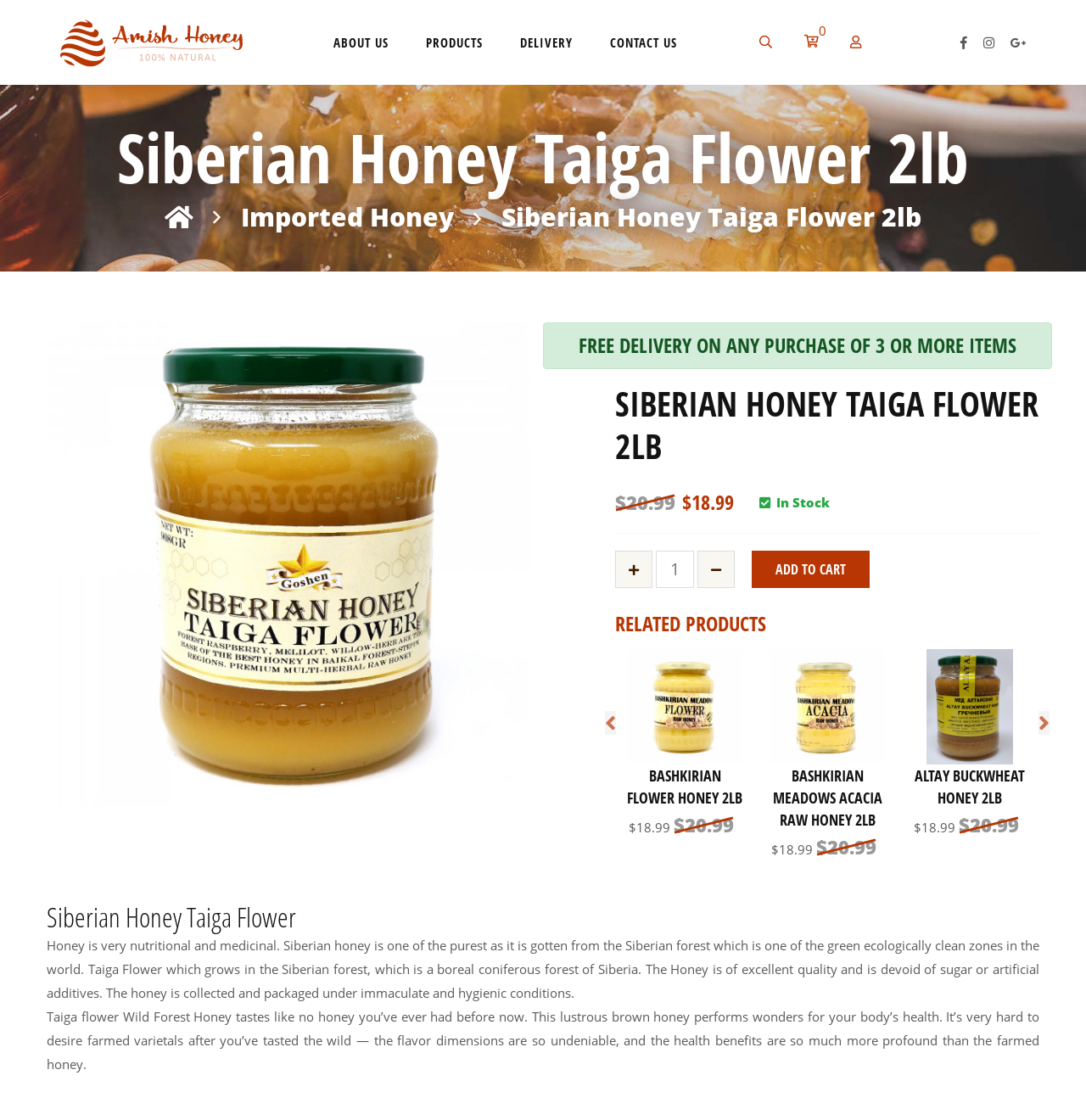Give a one-word or short phrase answer to the question: 
What is unique about Taiga Flower Wild Forest Honey?

Flavor dimensions and health benefits